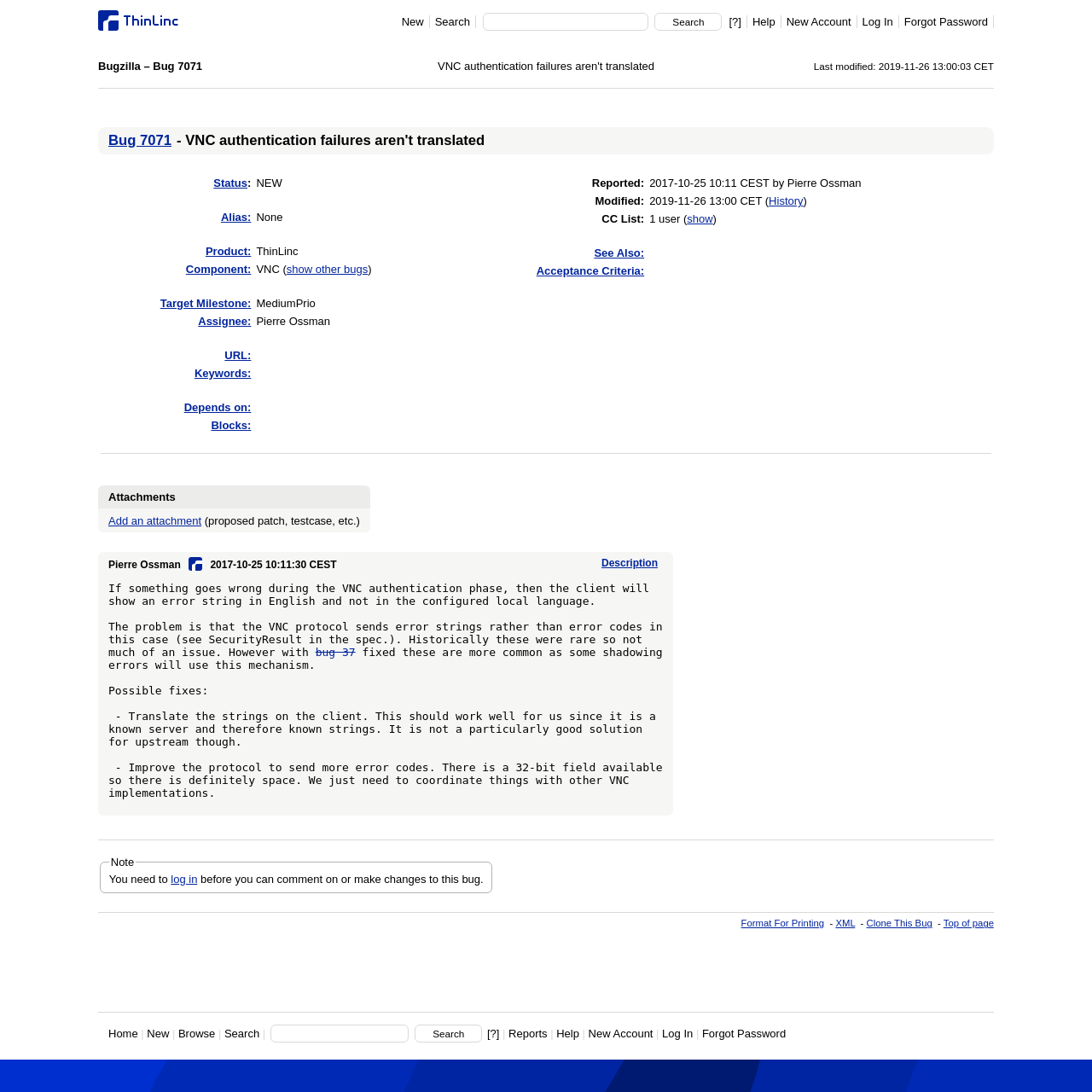Please provide a one-word or phrase answer to the question: 
What is the status of this bug?

NEW